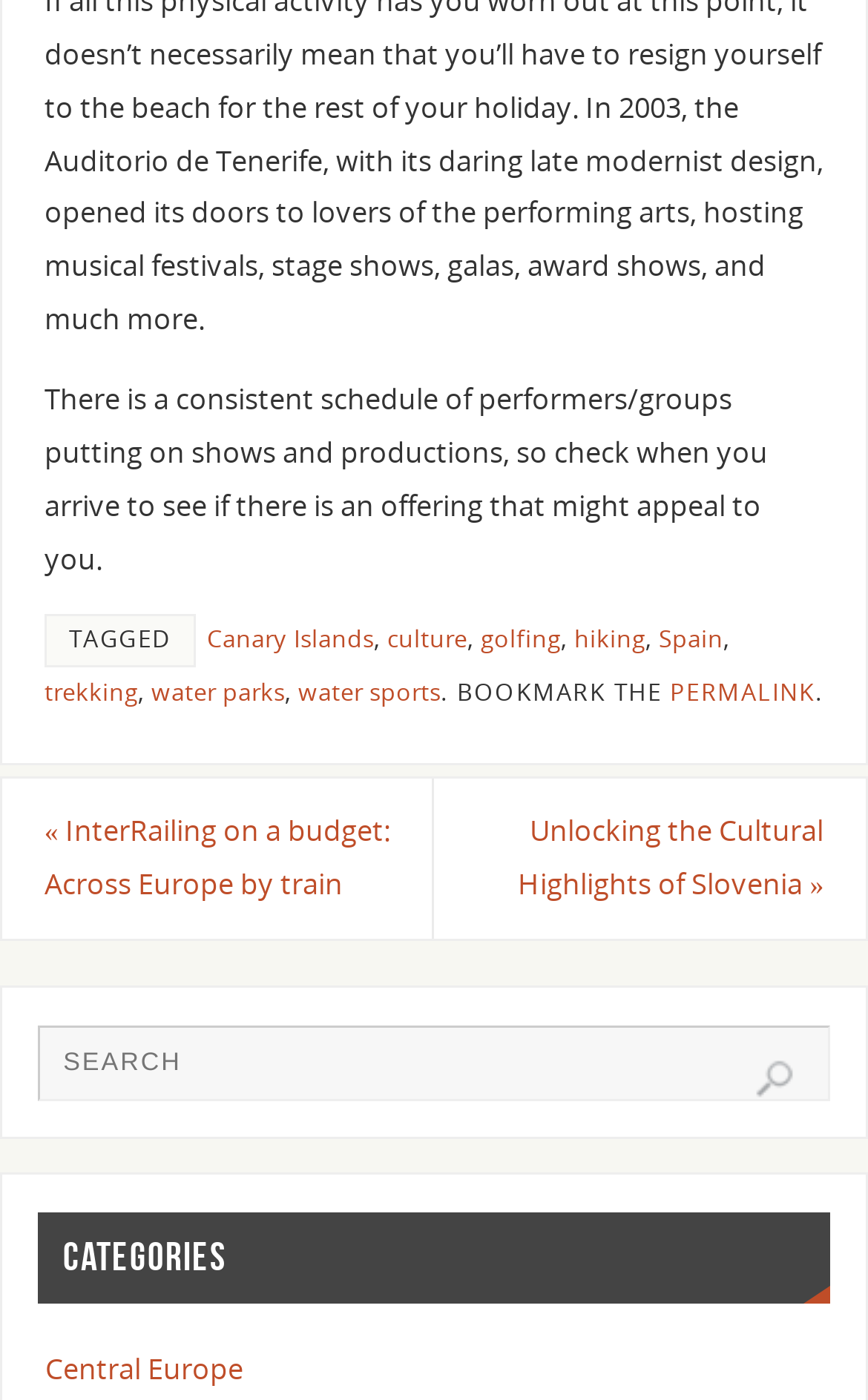Locate the bounding box of the UI element defined by this description: "culture". The coordinates should be given as four float numbers between 0 and 1, formatted as [left, top, right, bottom].

[0.446, 0.445, 0.538, 0.467]